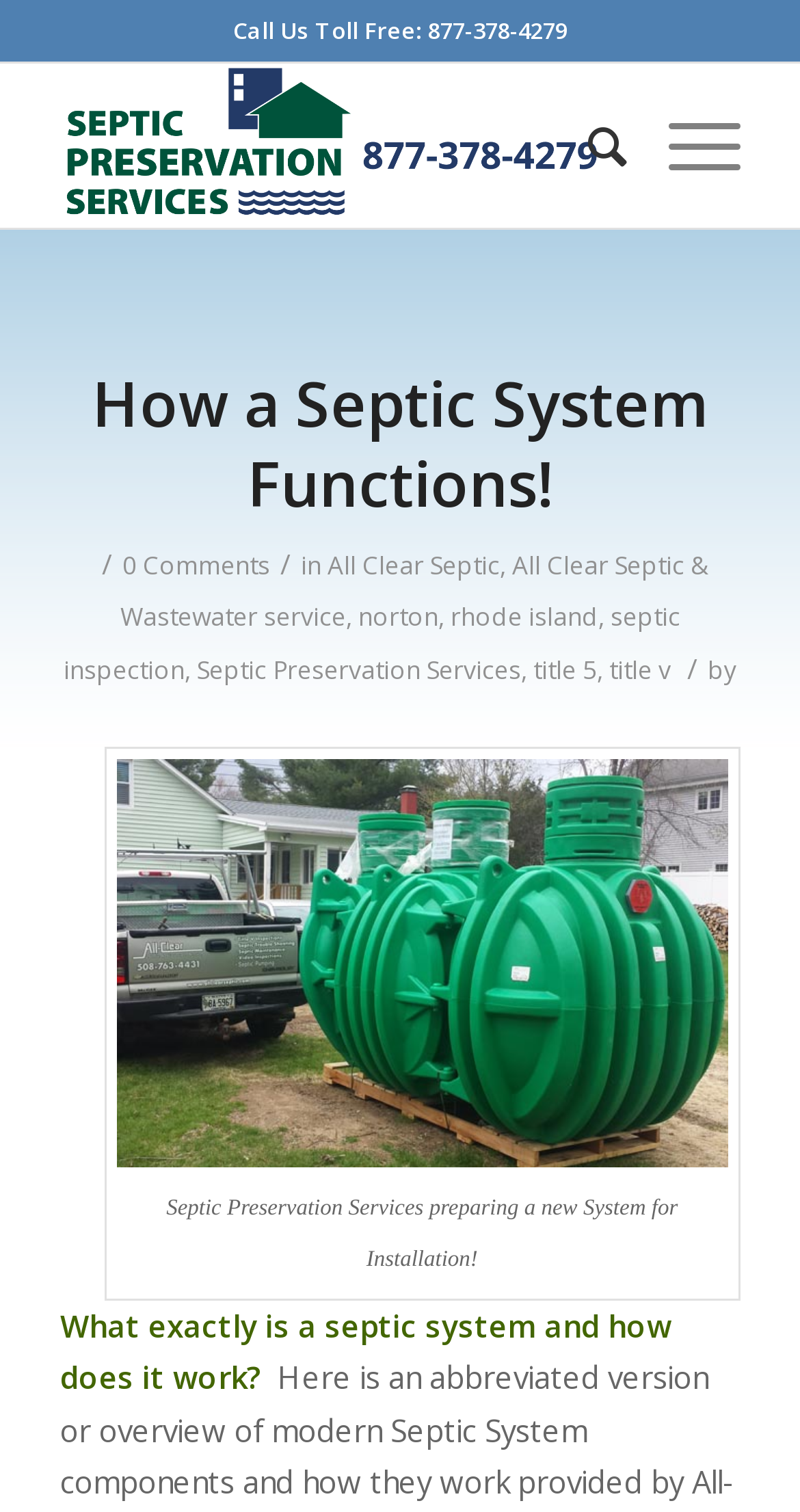Using the details in the image, give a detailed response to the question below:
What is the phone number to call for septic system services?

The phone number can be found at the top of the webpage, in the static text element 'Call Us Toll Free: 877-378-4279'.